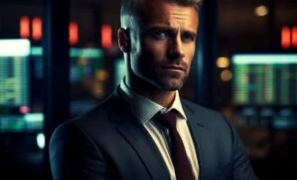What is the theme of the image?
Answer the question with as much detail as you can, using the image as a reference.

The image conveys themes of professionalism, expertise, and the high stakes often associated with the finance industry, which is evident from the man's sharp dress, the financial data screens in the background, and the overall composition of the image.